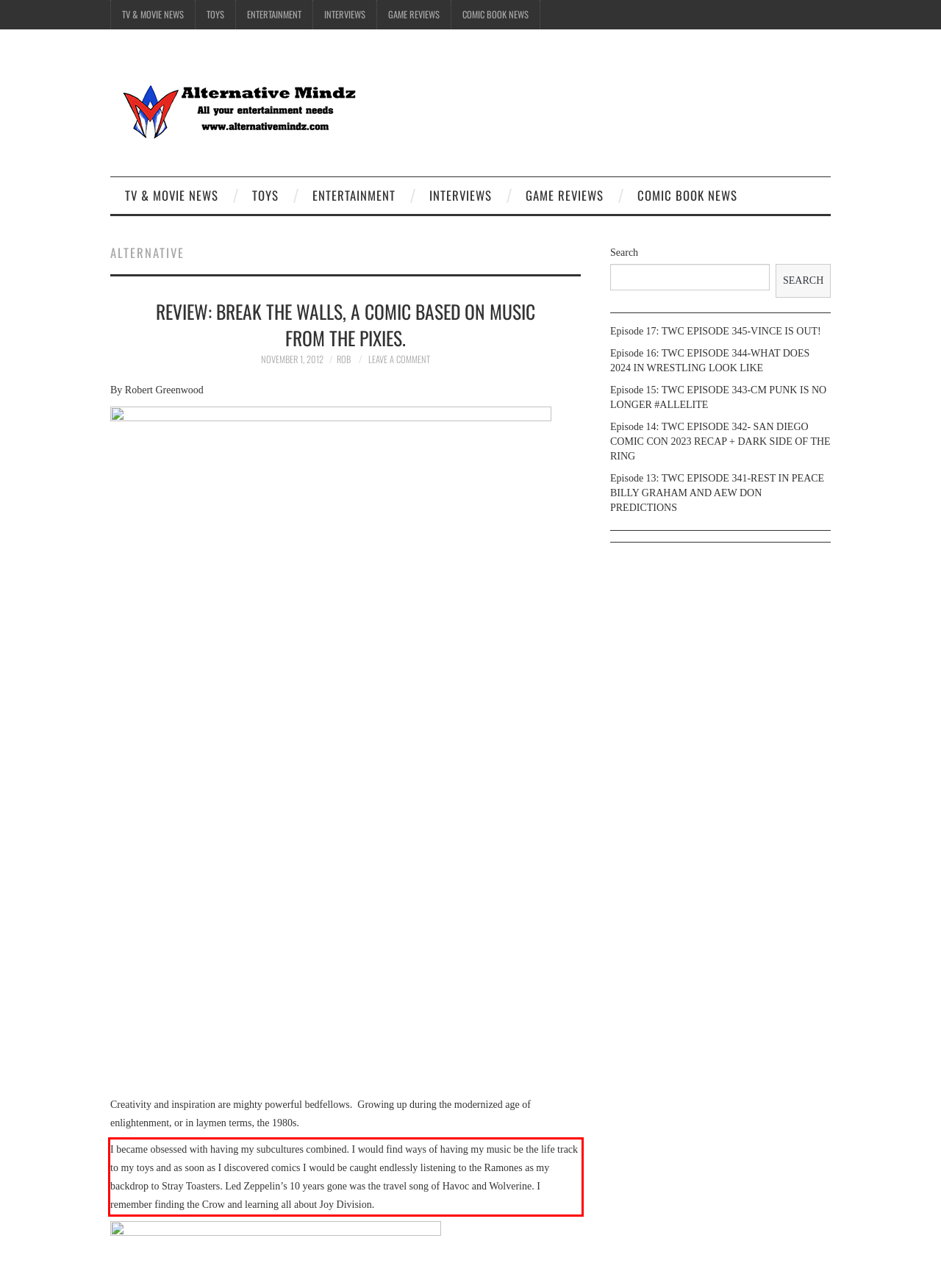Analyze the webpage screenshot and use OCR to recognize the text content in the red bounding box.

I became obsessed with having my subcultures combined. I would find ways of having my music be the life track to my toys and as soon as I discovered comics I would be caught endlessly listening to the Ramones as my backdrop to Stray Toasters. Led Zeppelin’s 10 years gone was the travel song of Havoc and Wolverine. I remember finding the Crow and learning all about Joy Division.